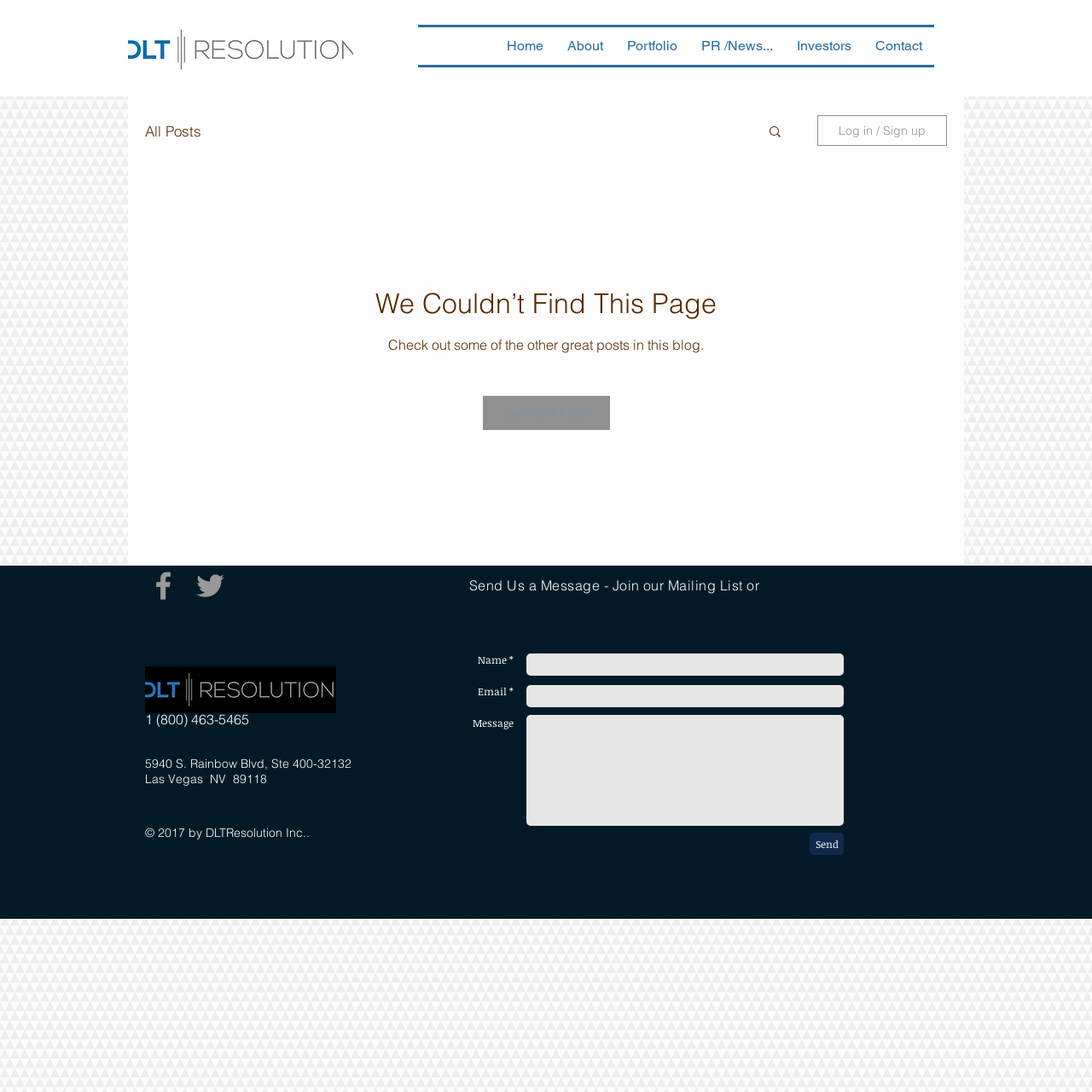Identify the bounding box for the UI element specified in this description: "Log in / Sign up". The coordinates must be four float numbers between 0 and 1, formatted as [left, top, right, bottom].

[0.748, 0.105, 0.867, 0.134]